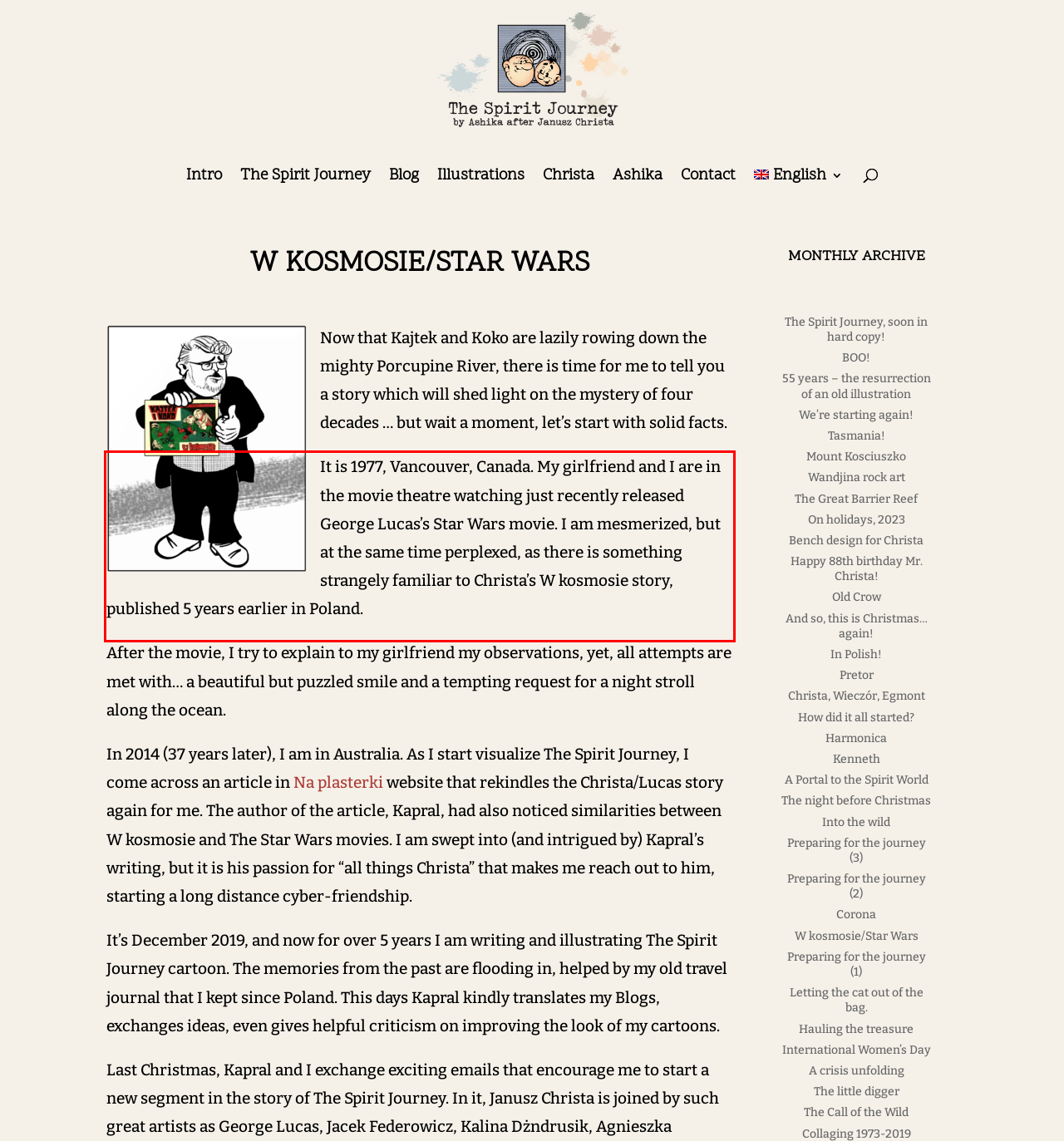You are presented with a screenshot containing a red rectangle. Extract the text found inside this red bounding box.

It is 1977, Vancouver, Canada. My girlfriend and I are in the movie theatre watching just recently released George Lucas’s Star Wars movie. I am mesmerized, but at the same time perplexed, as there is something strangely familiar to Christa’s W kosmosie story, published 5 years earlier in Poland.